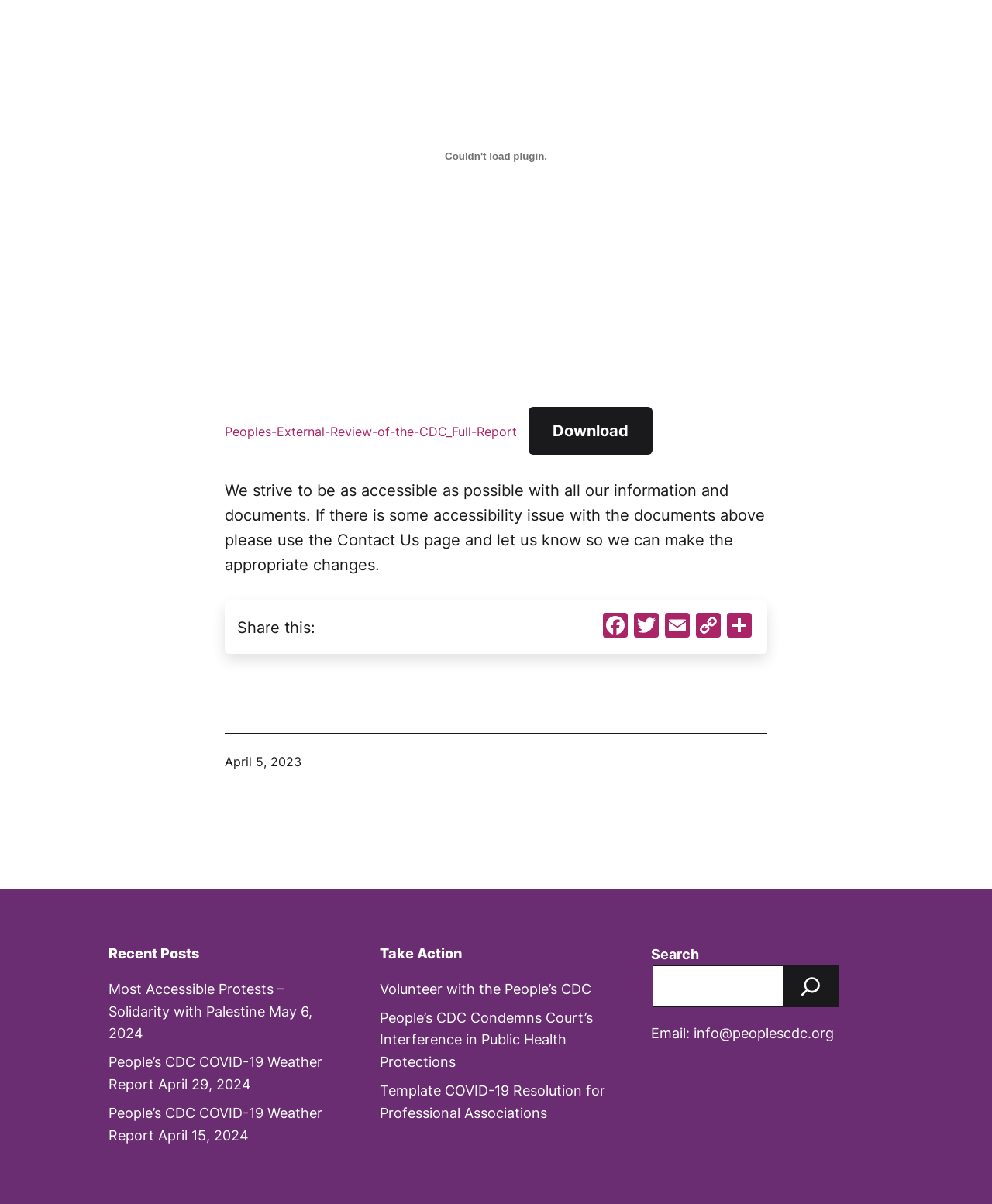What is the email address of the organization?
Based on the image, answer the question with as much detail as possible.

I found the email address by looking at the footer section, where I saw a static text element with the email address 'info@peoplescdc.org'.